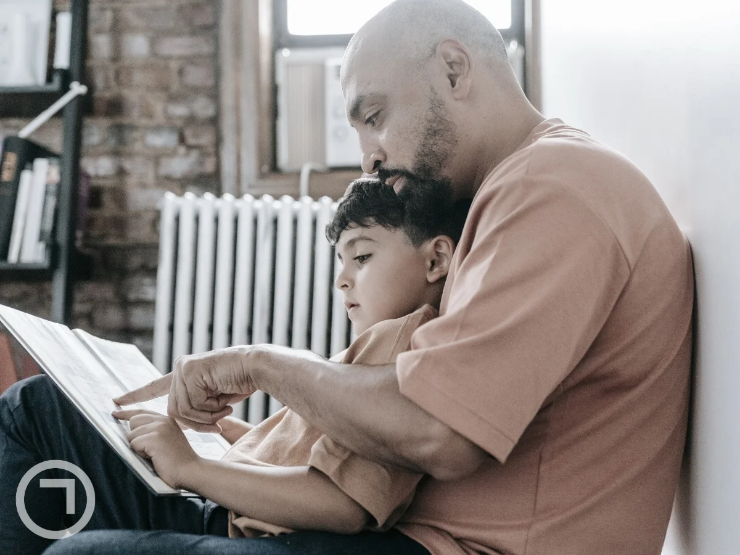What is the color of the wall in the background?
Please give a detailed answer to the question using the information shown in the image.

The caption describes the backdrop as featuring a warm brick wall, which suggests that the wall is made of brick and has a warm, inviting color tone.